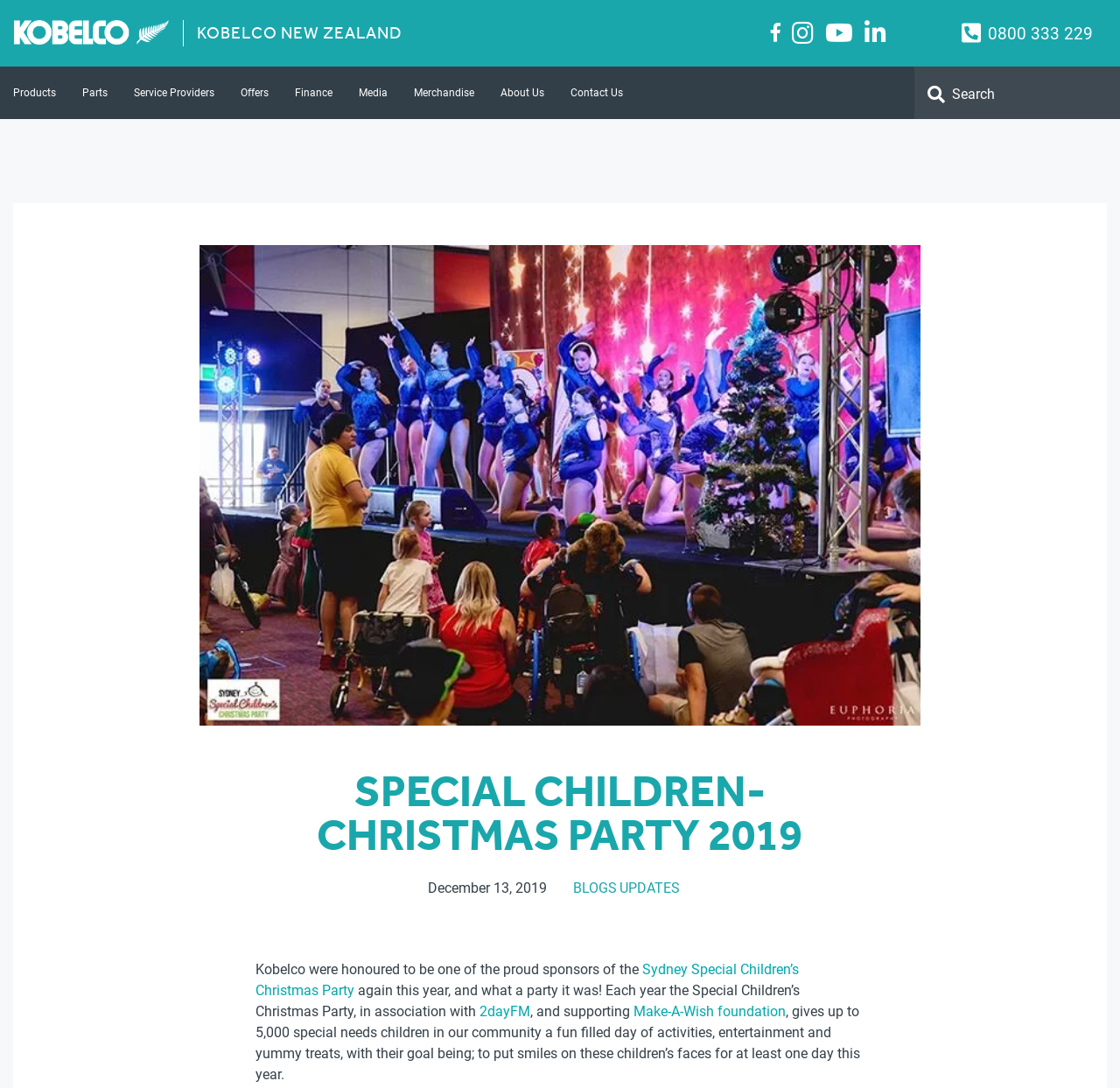Please mark the clickable region by giving the bounding box coordinates needed to complete this instruction: "Check out the blog".

[0.512, 0.809, 0.551, 0.824]